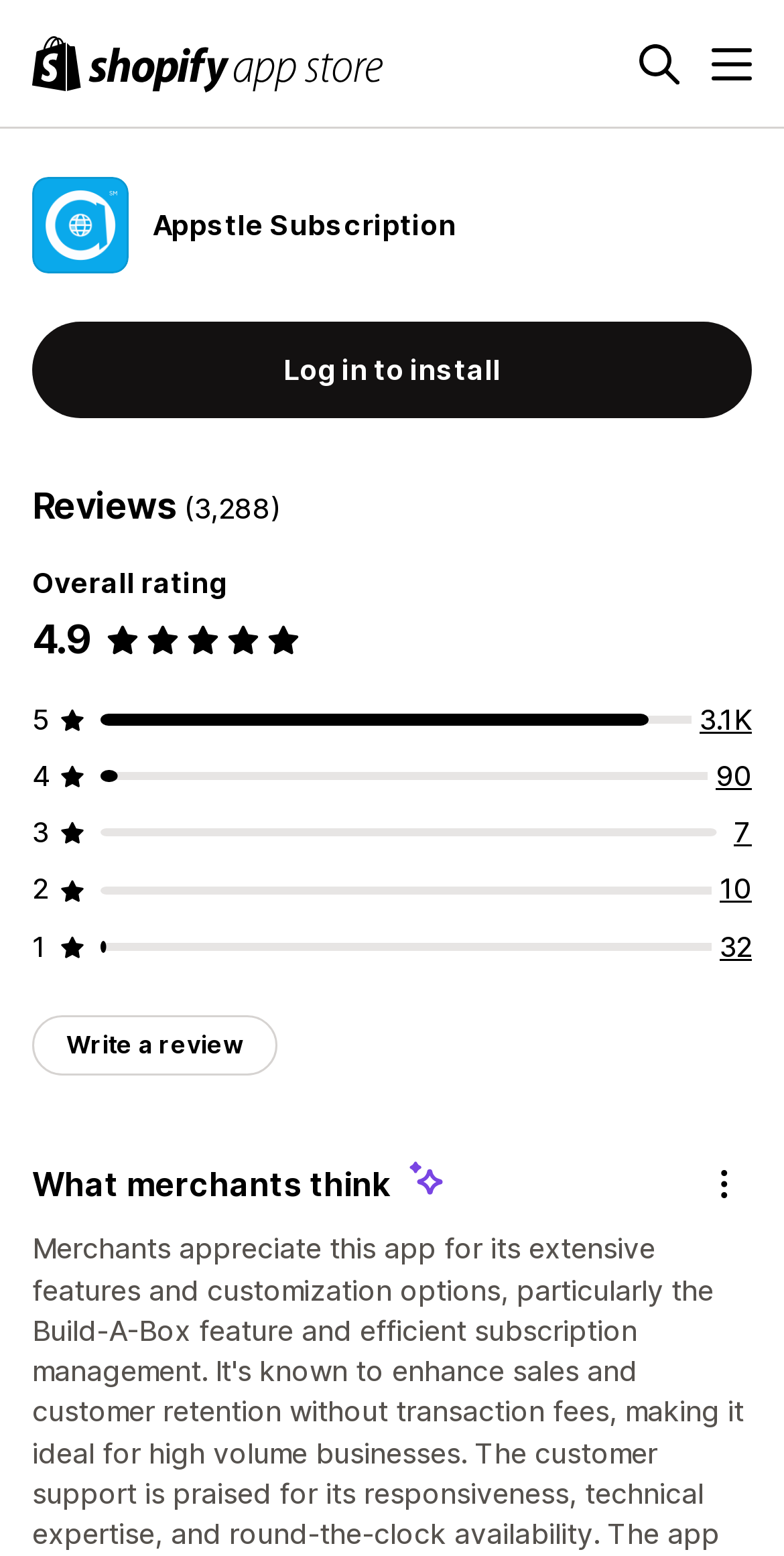Using the description "Appstle Subscription", predict the bounding box of the relevant HTML element.

[0.195, 0.134, 0.582, 0.158]